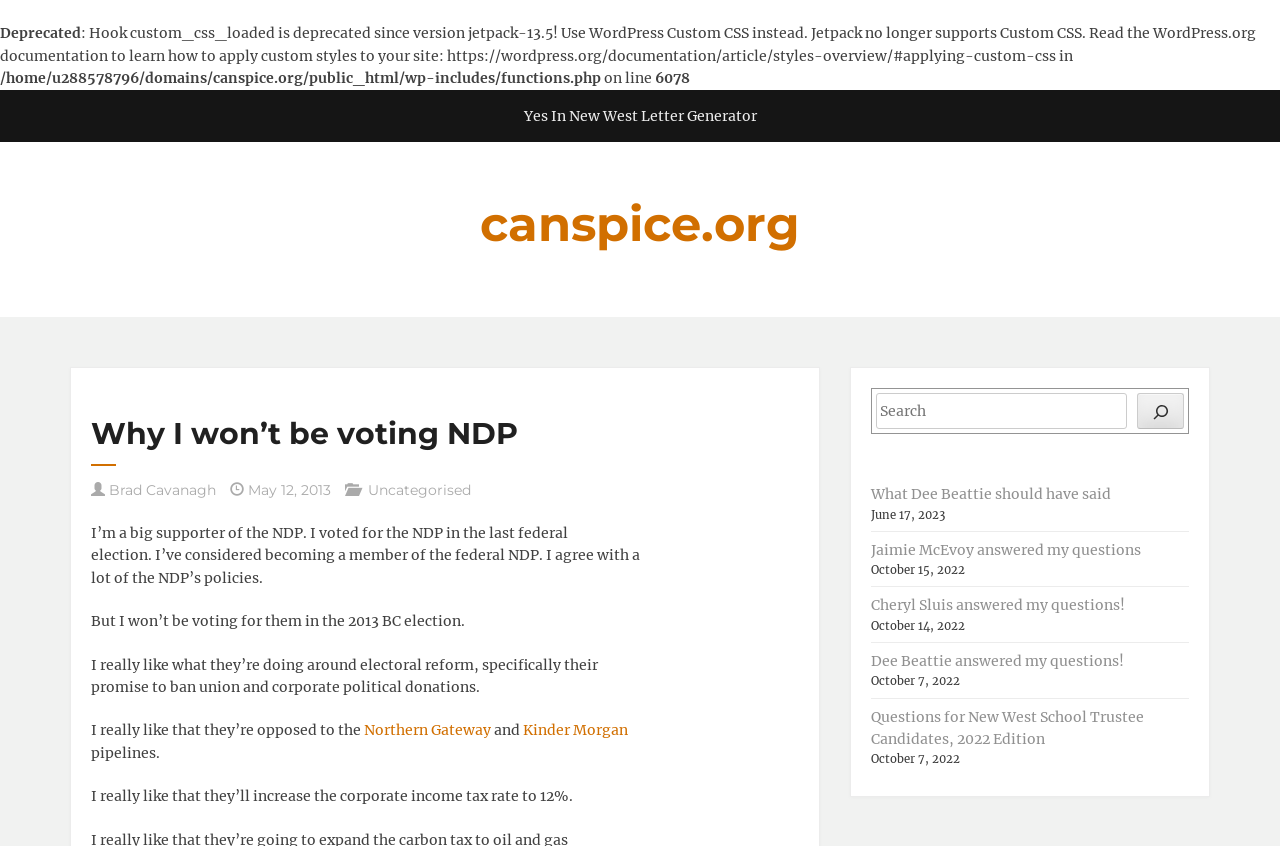Pinpoint the bounding box coordinates of the element you need to click to execute the following instruction: "Click on the 'Yes In New West Letter Generator' link". The bounding box should be represented by four float numbers between 0 and 1, in the format [left, top, right, bottom].

[0.409, 0.124, 0.591, 0.15]